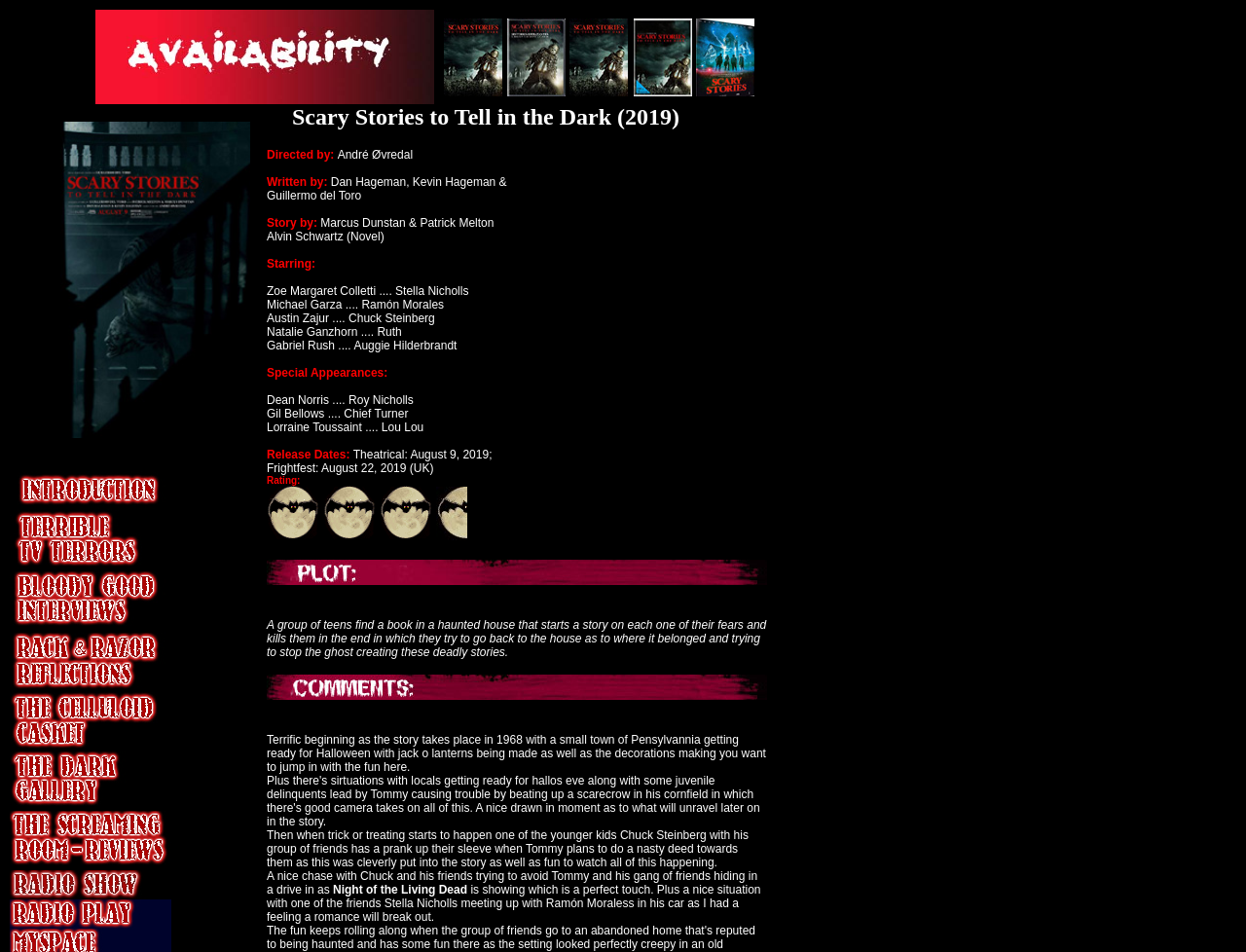What is the title of the movie?
Look at the image and respond with a single word or a short phrase.

Scary Stories to Tell in the Dark